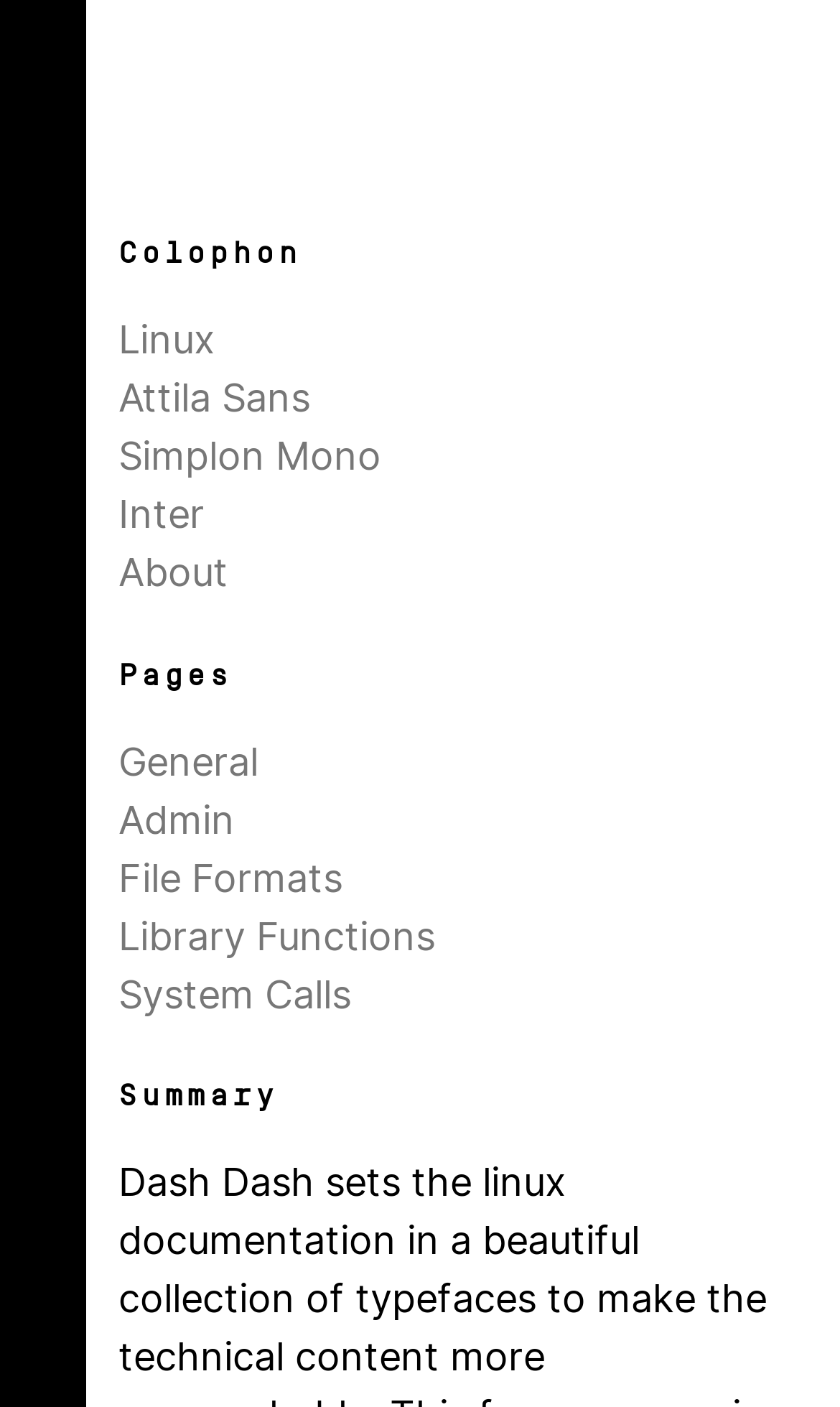Please give a succinct answer using a single word or phrase:
What is the last link under the 'Colophon' heading?

About